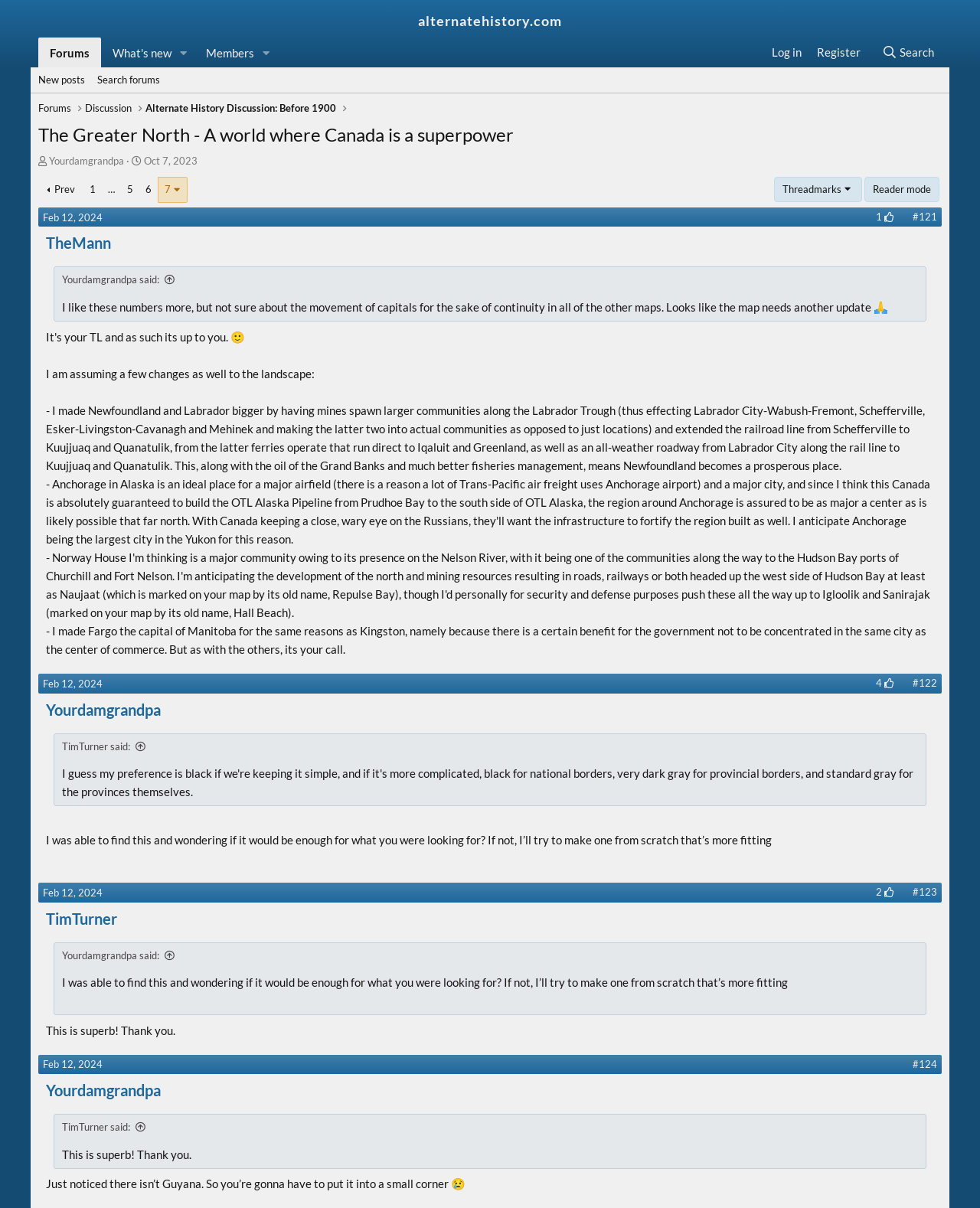Describe every aspect of the webpage in a detailed manner.

The webpage is a forum discussion thread titled "The Greater North - A world where Canada is a superpower" on a website called alternatehistory.com. At the top of the page, there are several links to navigate to different sections of the website, including "Forums", "What's new", "Members", and "Search". There are also buttons to "Log in" and "Register" on the top right corner.

Below the navigation links, there is a heading that displays the title of the thread, followed by information about the thread starter, including their username and the start date of the thread. There are also links to navigate to previous and next pages of the thread, as well as a button to toggle expanded content.

The main content of the page is divided into several articles, each representing a post in the discussion thread. Each post includes the username of the poster, the date and time of the post, and the content of the post. The posts are arranged in a linear fashion, with the most recent post at the bottom of the page.

The posts themselves contain a mix of plain text and blockquotes, which are used to quote previous posts in the thread. The text within the blockquotes is indented and has a different background color to distinguish it from the rest of the post. Some posts also include links to other websites or resources.

There are four posts in total on this page, each with a different author. The posts discuss the topic of the thread, which appears to be a fictional scenario where Canada is a superpower. The authors share their thoughts and ideas on the topic, and respond to each other's posts.